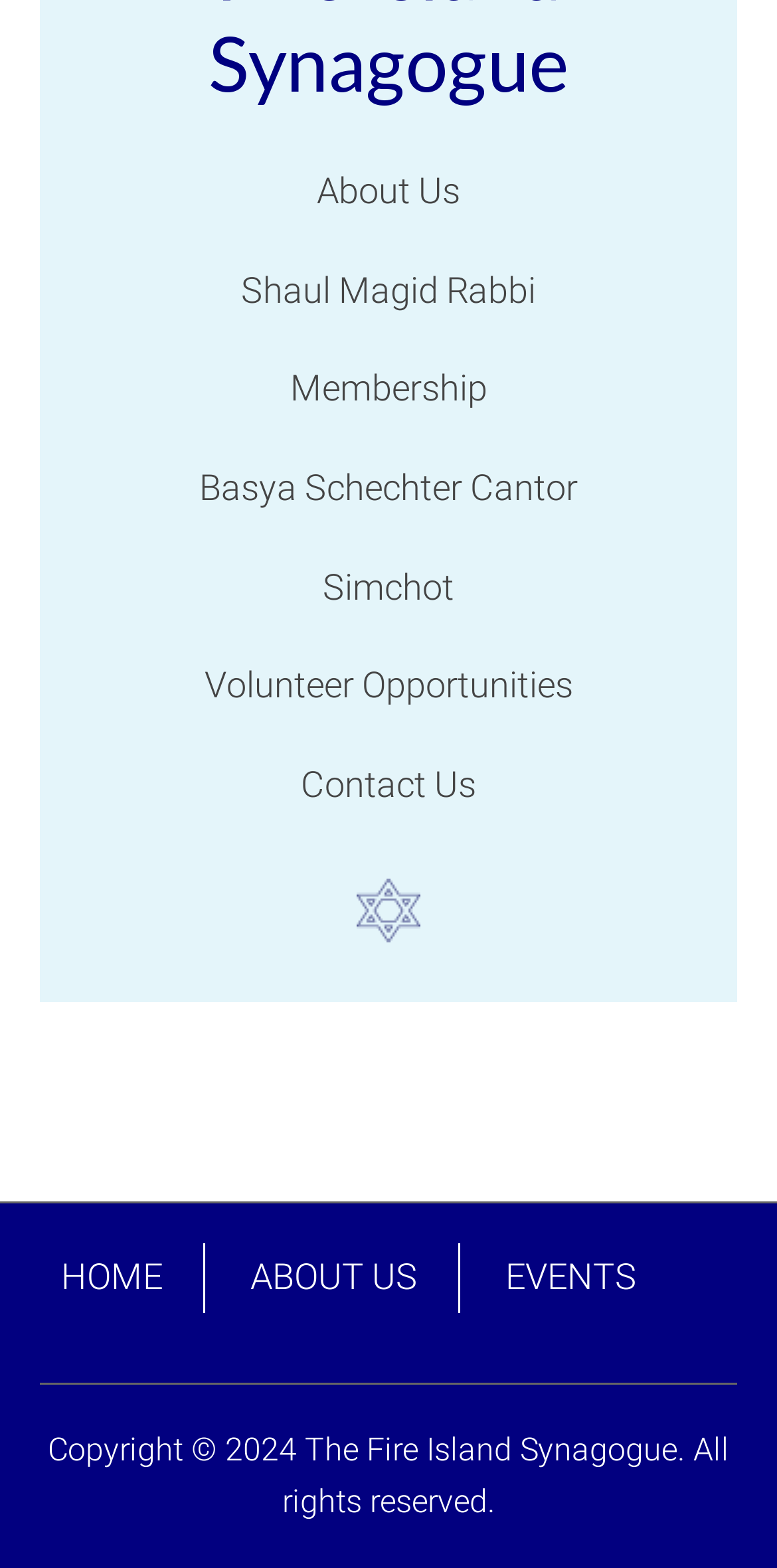What is the copyright year?
Please provide a single word or phrase as the answer based on the screenshot.

2024